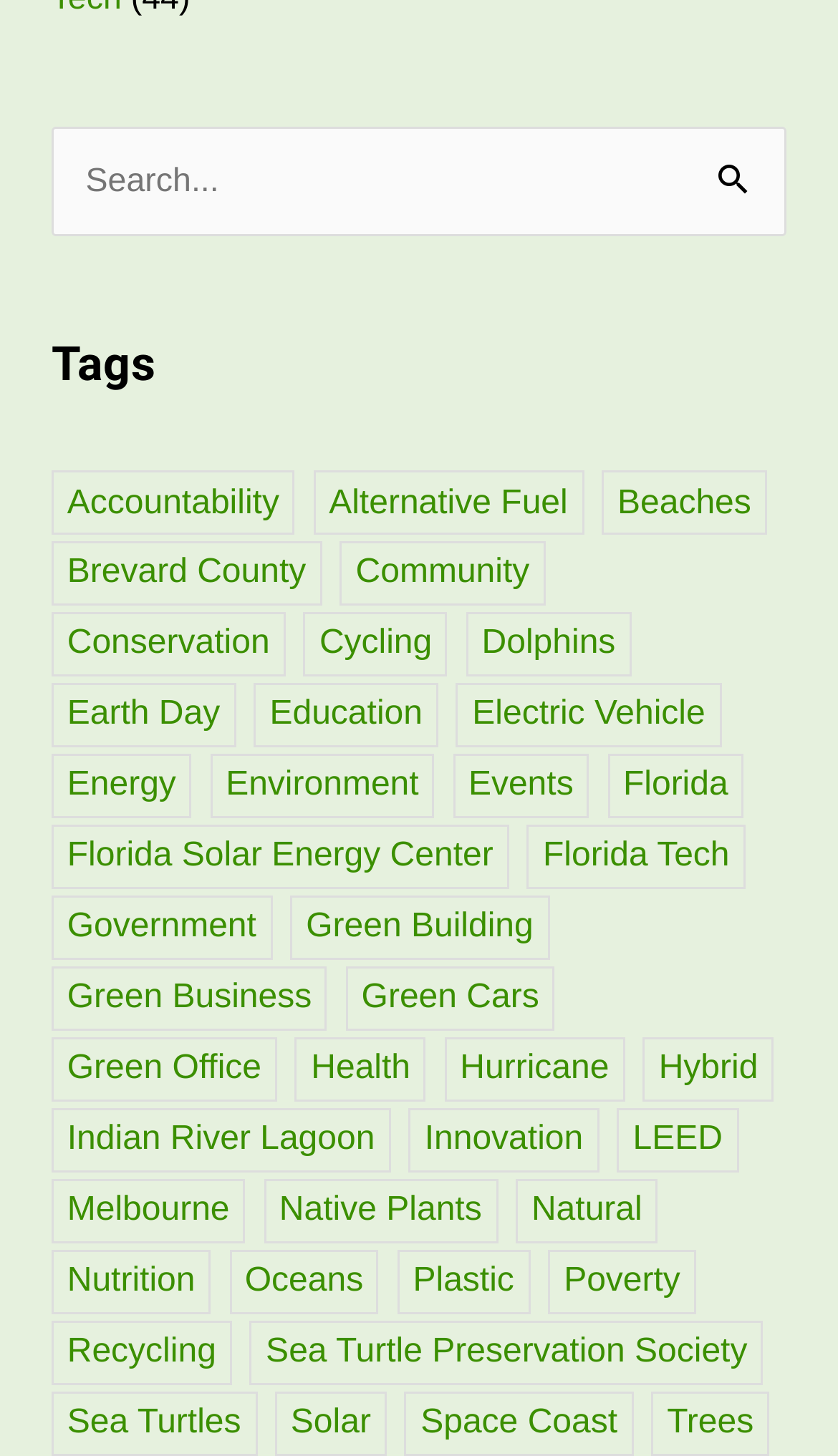Please determine the bounding box coordinates, formatted as (top-left x, top-left y, bottom-right x, bottom-right y), with all values as floating point numbers between 0 and 1. Identify the bounding box of the region described as: Florida Tech

[0.629, 0.566, 0.89, 0.611]